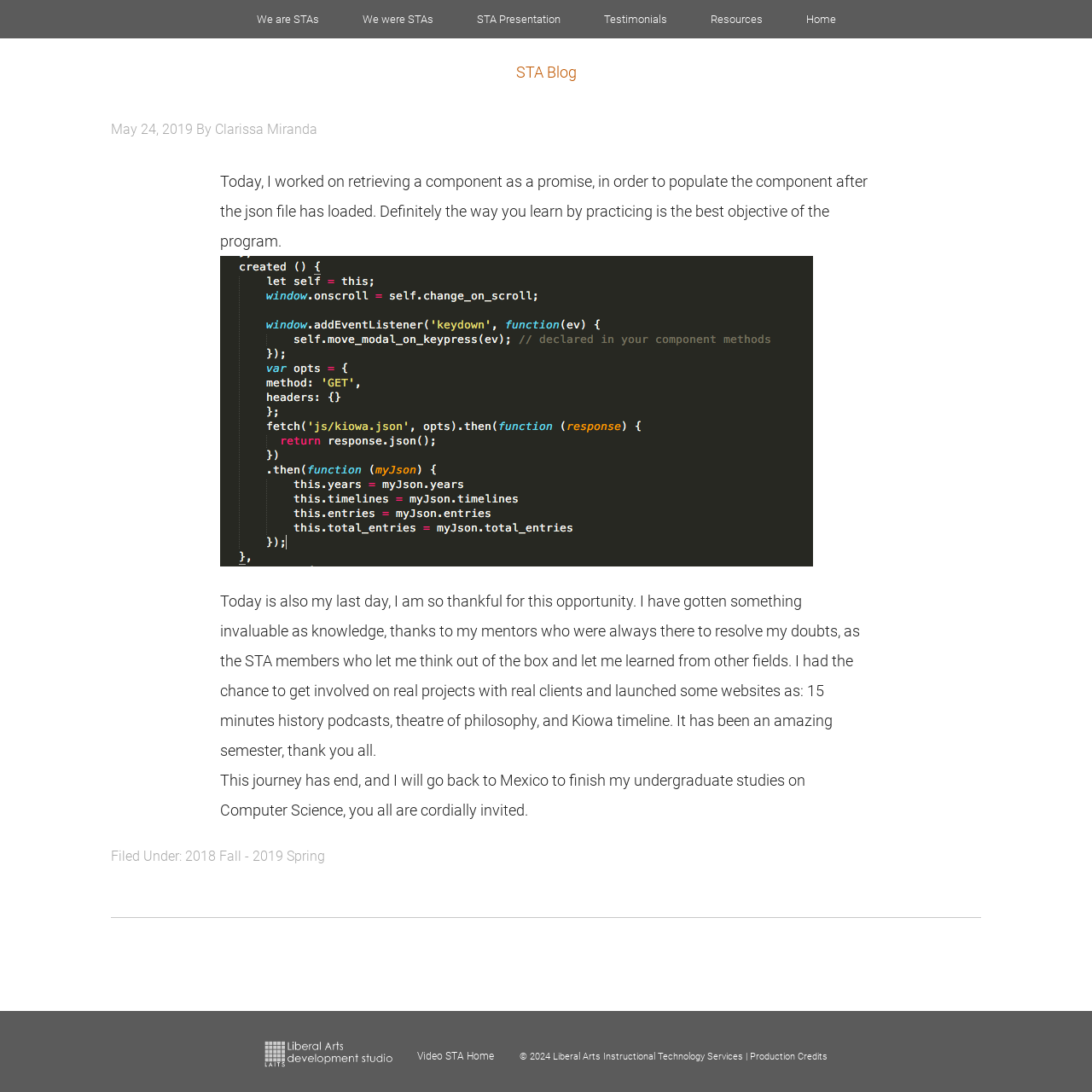Kindly determine the bounding box coordinates of the area that needs to be clicked to fulfill this instruction: "Go to home page".

None